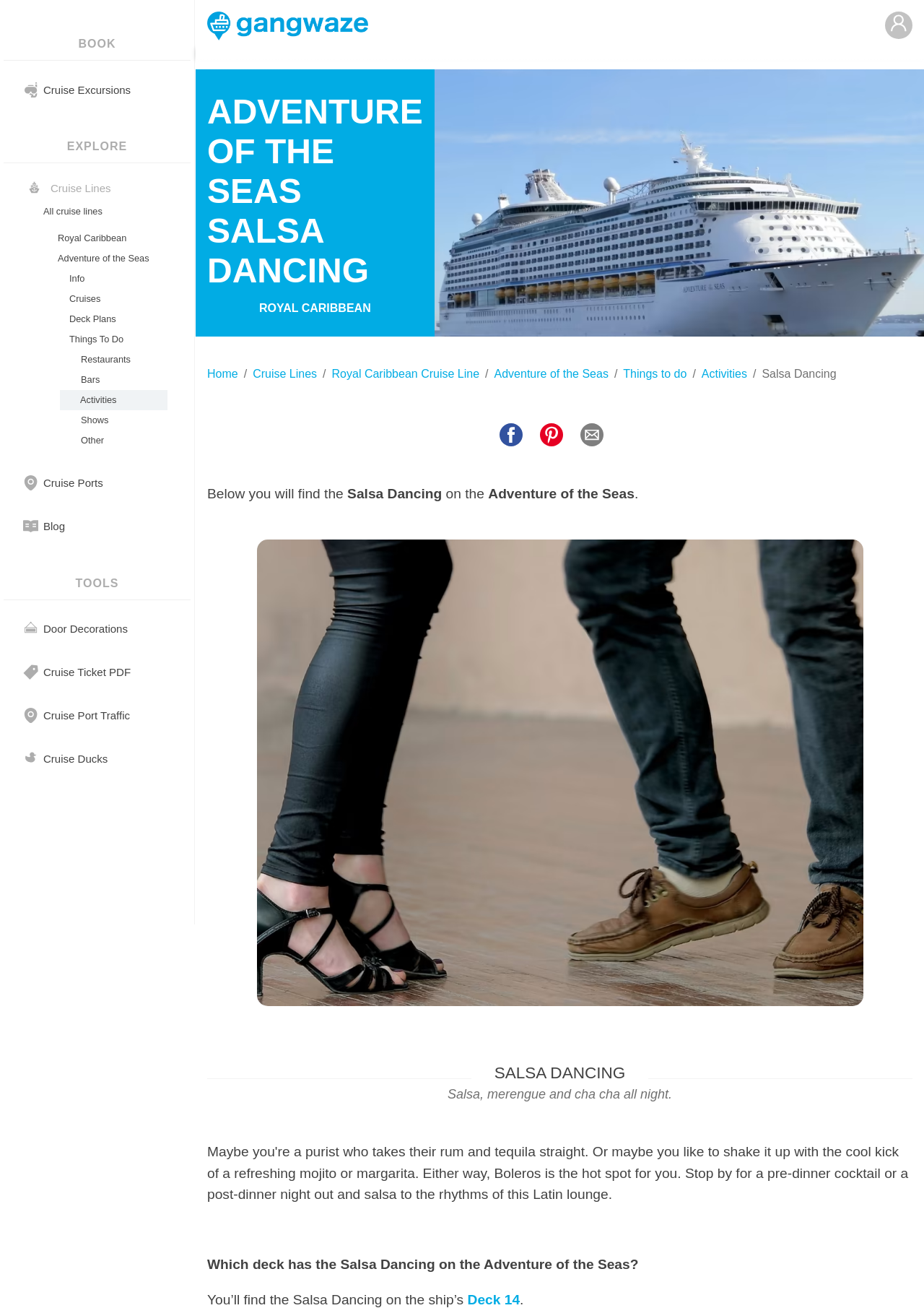Please find the bounding box for the UI element described by: "Deck 14".

[0.506, 0.988, 0.563, 0.999]